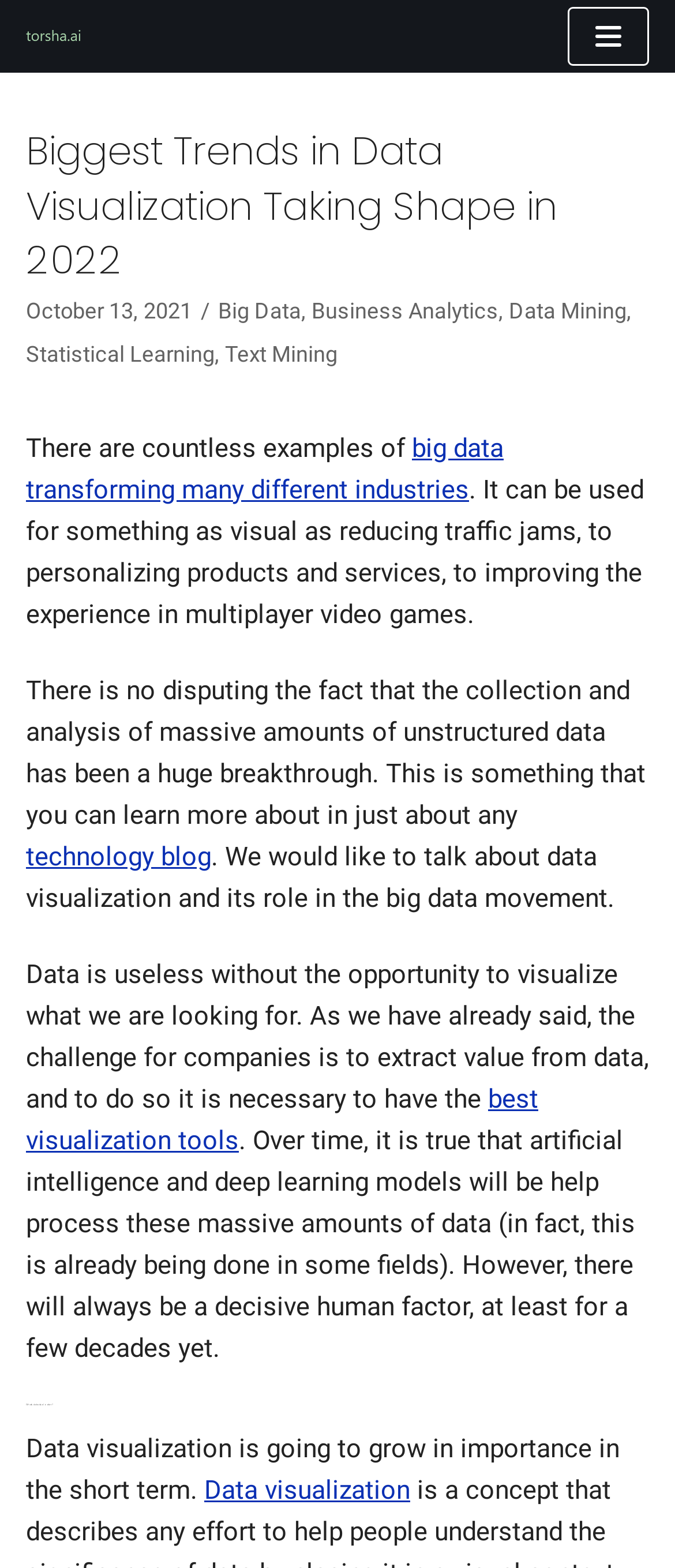Please locate the bounding box coordinates of the element that needs to be clicked to achieve the following instruction: "Learn about data visualization". The coordinates should be four float numbers between 0 and 1, i.e., [left, top, right, bottom].

[0.303, 0.941, 0.608, 0.96]